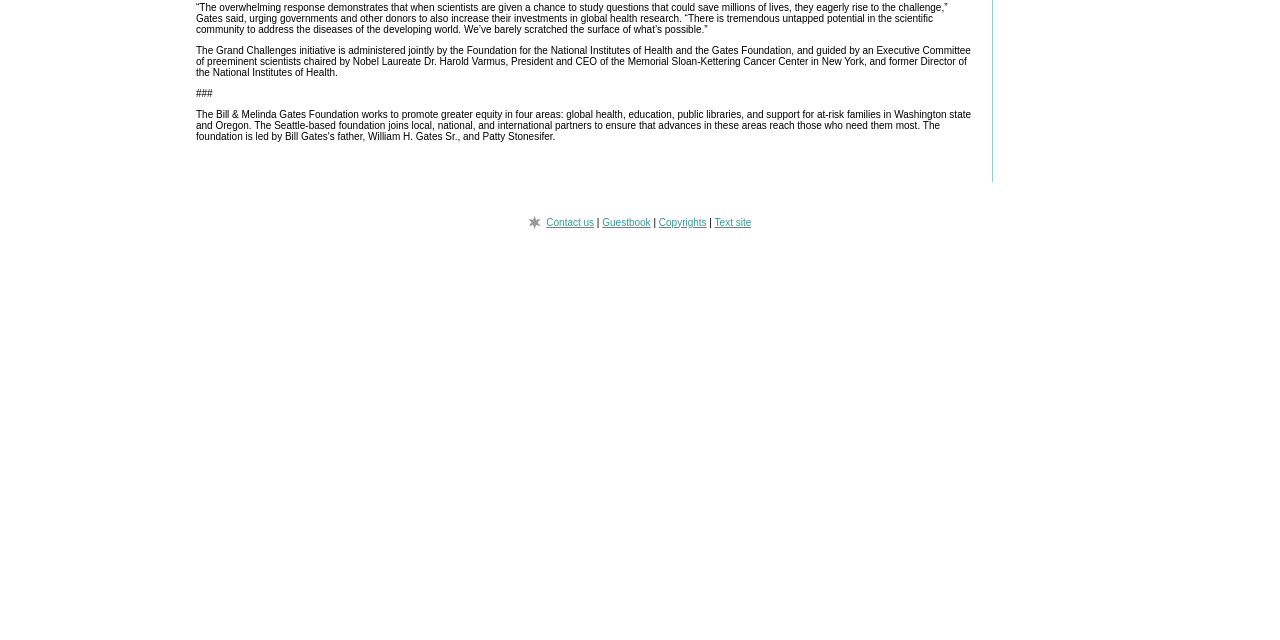Provide the bounding box for the UI element matching this description: "Copyrights".

[0.515, 0.338, 0.552, 0.355]